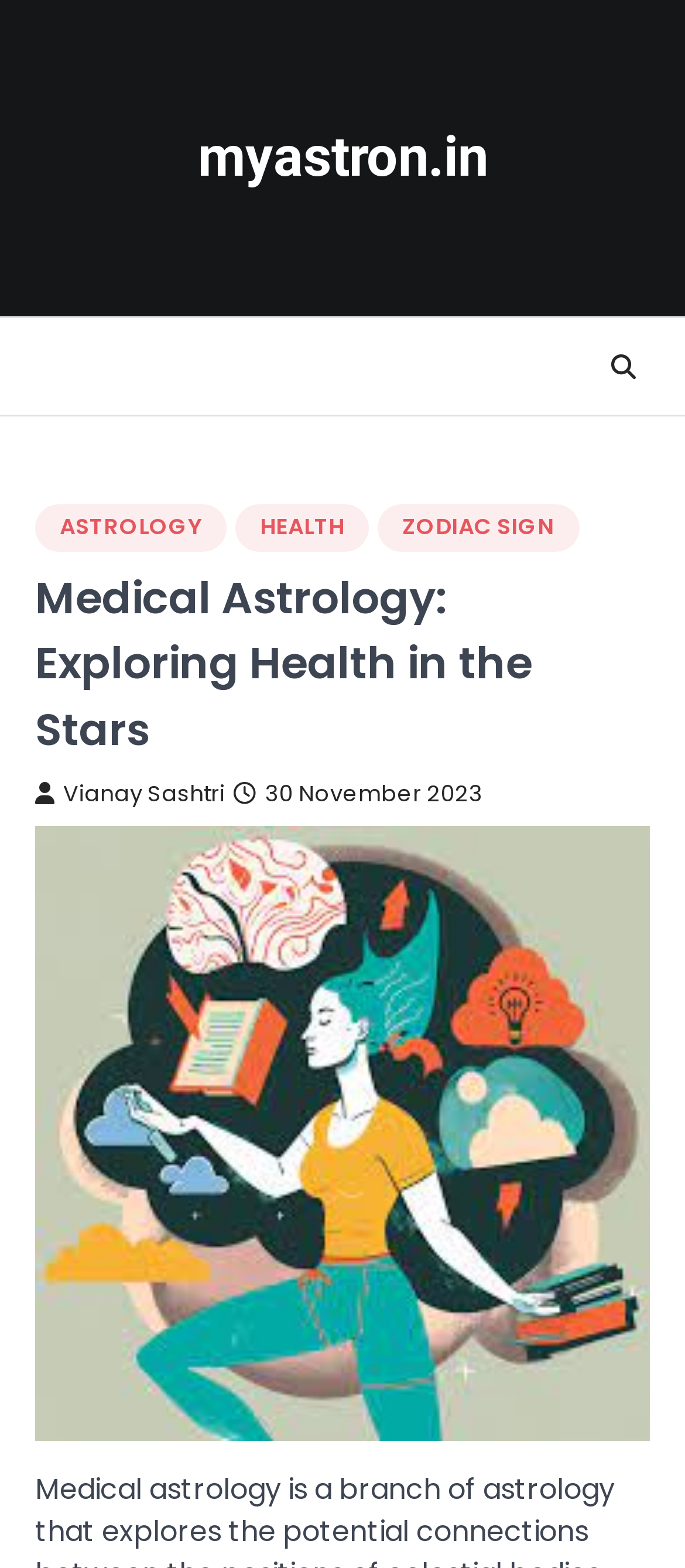Provide a short answer using a single word or phrase for the following question: 
What is the author of the article?

Vianay Sashtri